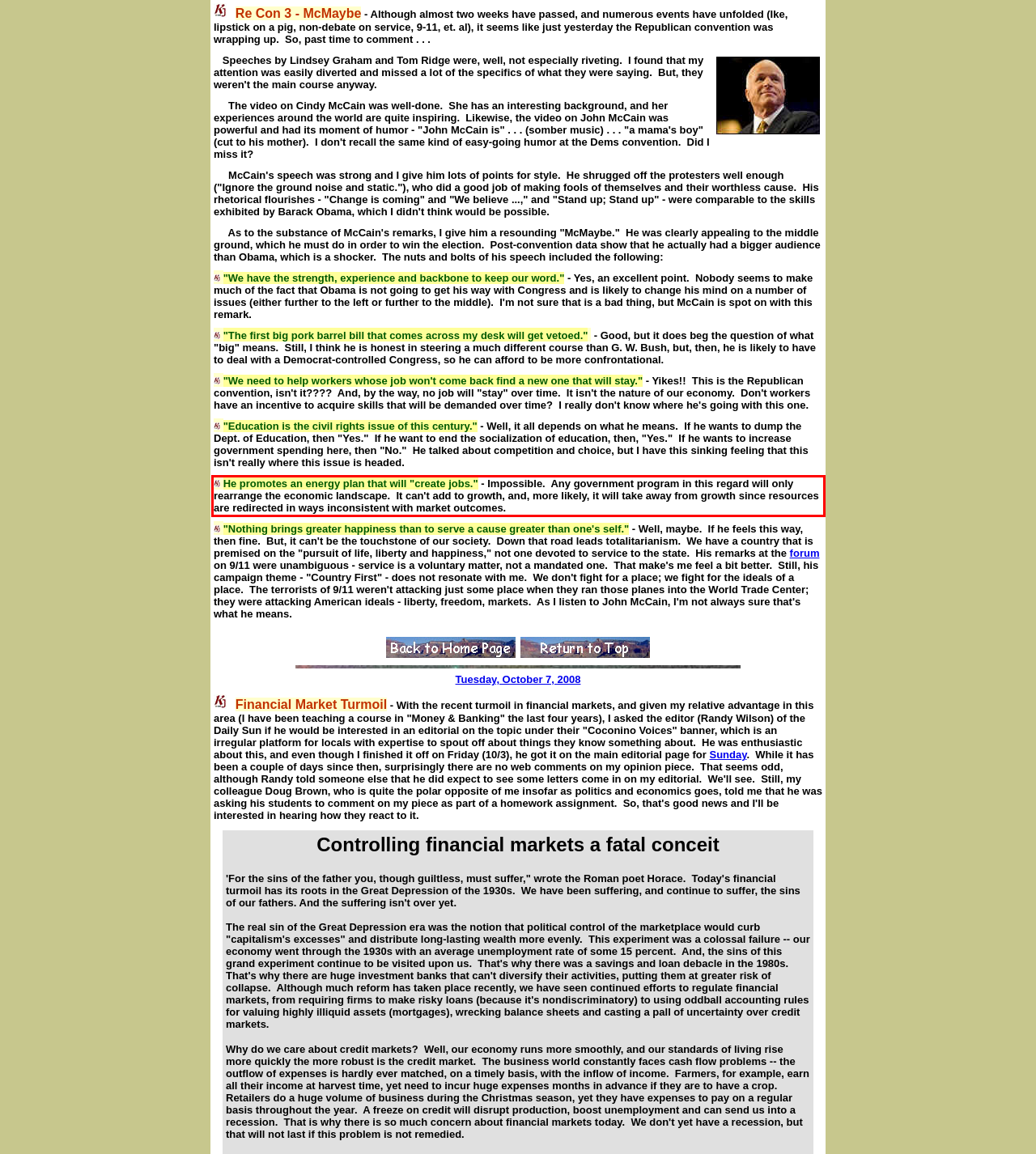Given the screenshot of a webpage, identify the red rectangle bounding box and recognize the text content inside it, generating the extracted text.

He promotes an energy plan that will "create jobs." - Impossible. Any government program in this regard will only rearrange the economic landscape. It can't add to growth, and, more likely, it will take away from growth since resources are redirected in ways inconsistent with market outcomes.